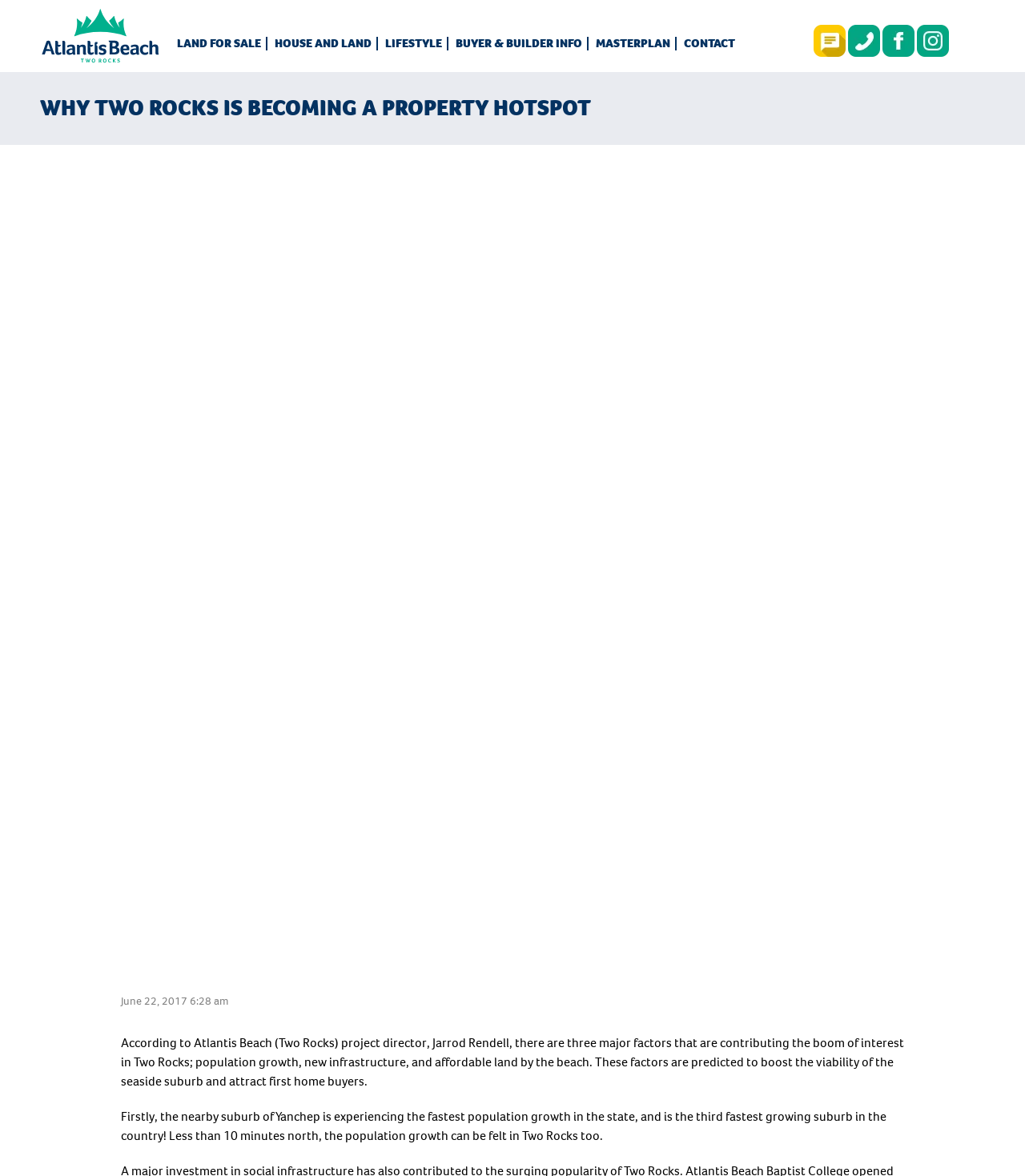What is the date of the article?
Can you provide a detailed and comprehensive answer to the question?

The date of the article is mentioned at the top of the article as 'June 22, 2017 6:28 am'.